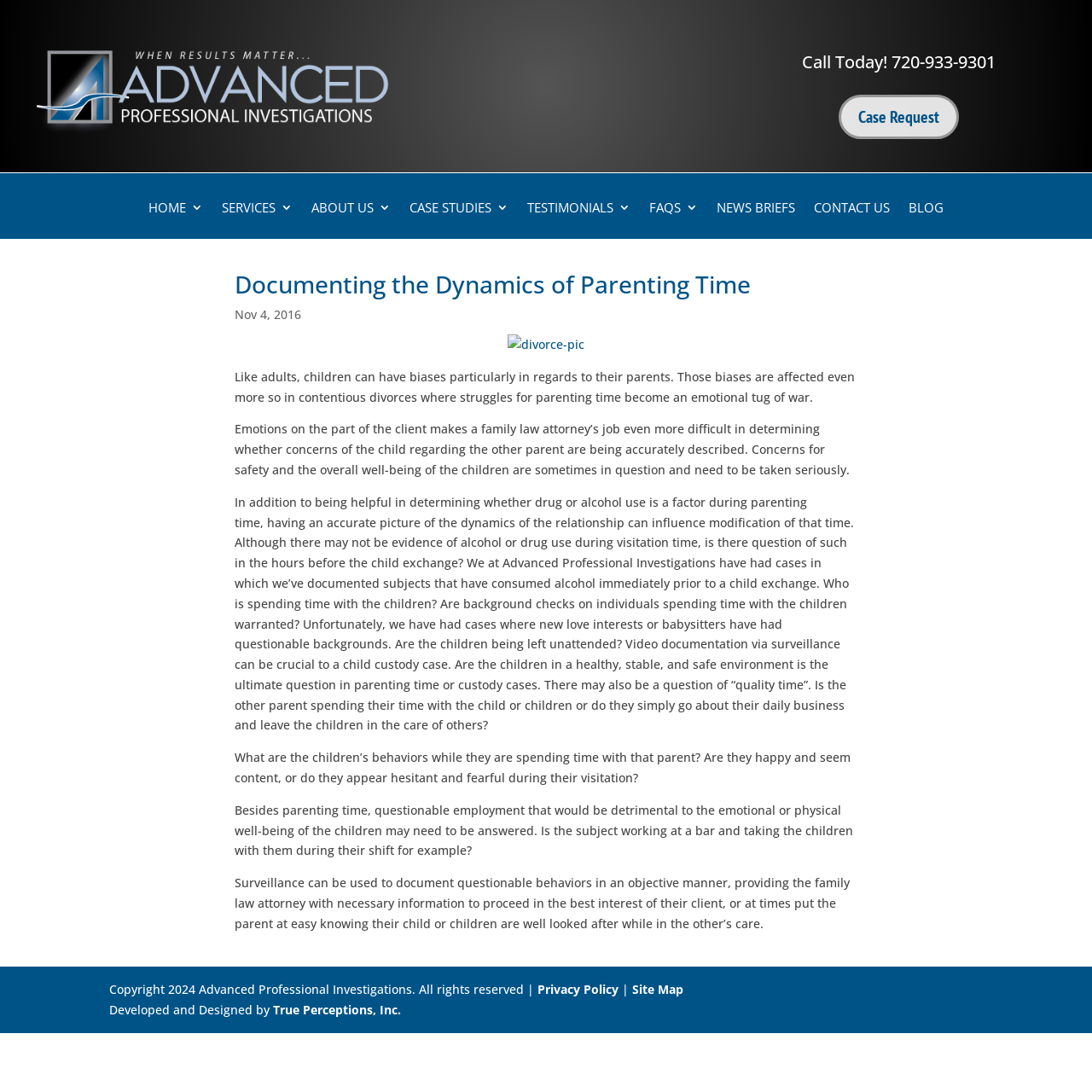Can you give a comprehensive explanation to the question given the content of the image?
Who developed and designed the website?

I found the developer and designer of the website by looking at the footer section of the webpage which contains the text 'Developed and Designed by True Perceptions, Inc.'